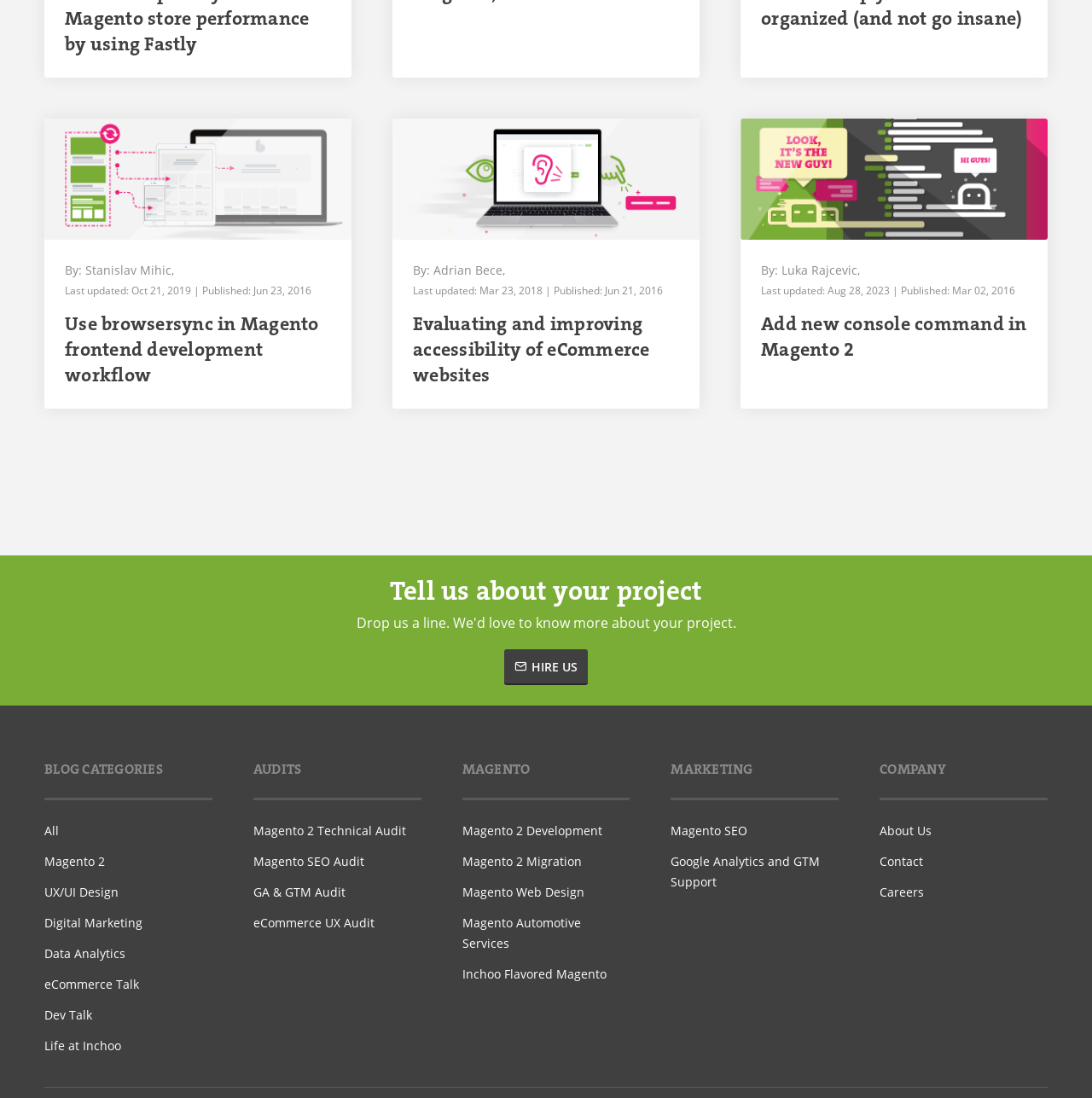Please provide the bounding box coordinates for the element that needs to be clicked to perform the following instruction: "Learn about 'Inchoo Flavored Magento'". The coordinates should be given as four float numbers between 0 and 1, i.e., [left, top, right, bottom].

[0.423, 0.874, 0.577, 0.902]